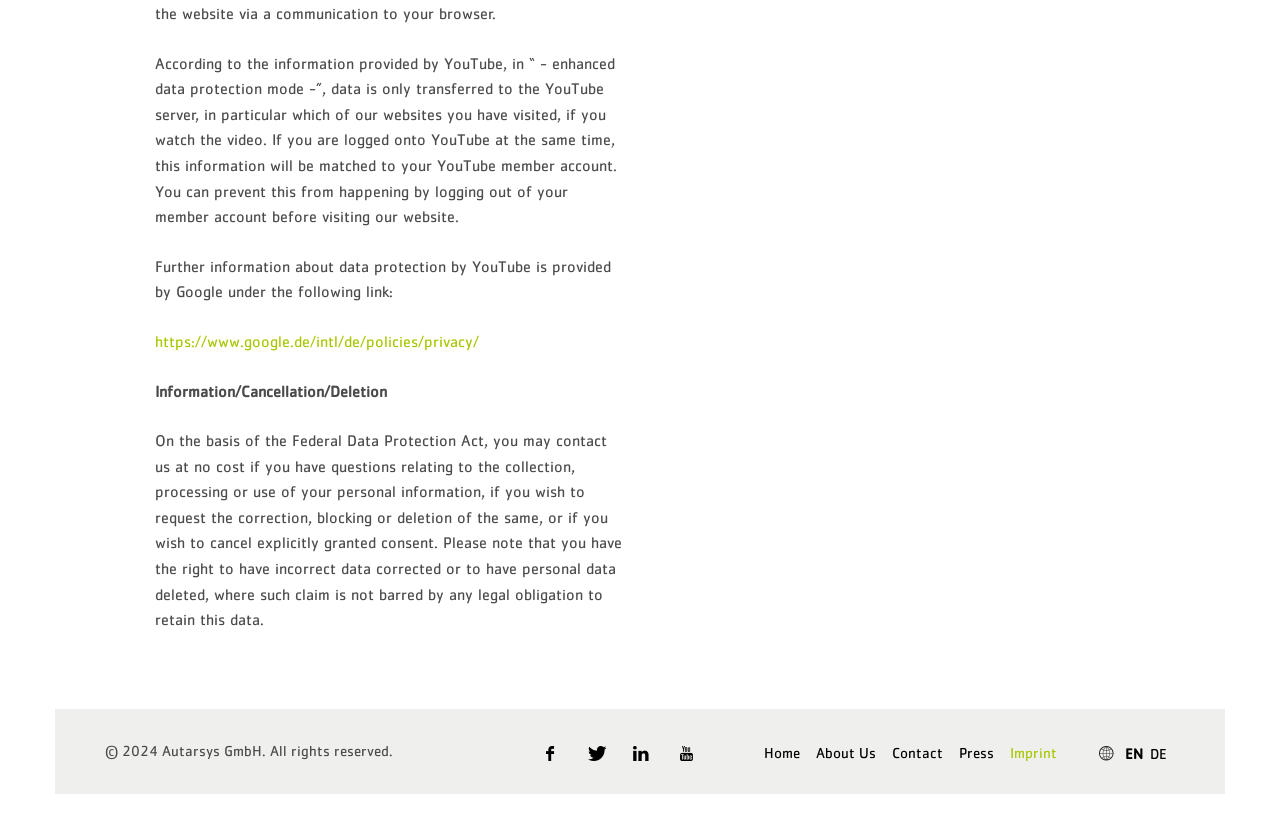Determine the bounding box coordinates of the region that needs to be clicked to achieve the task: "view imprint".

[0.789, 0.893, 0.826, 0.912]